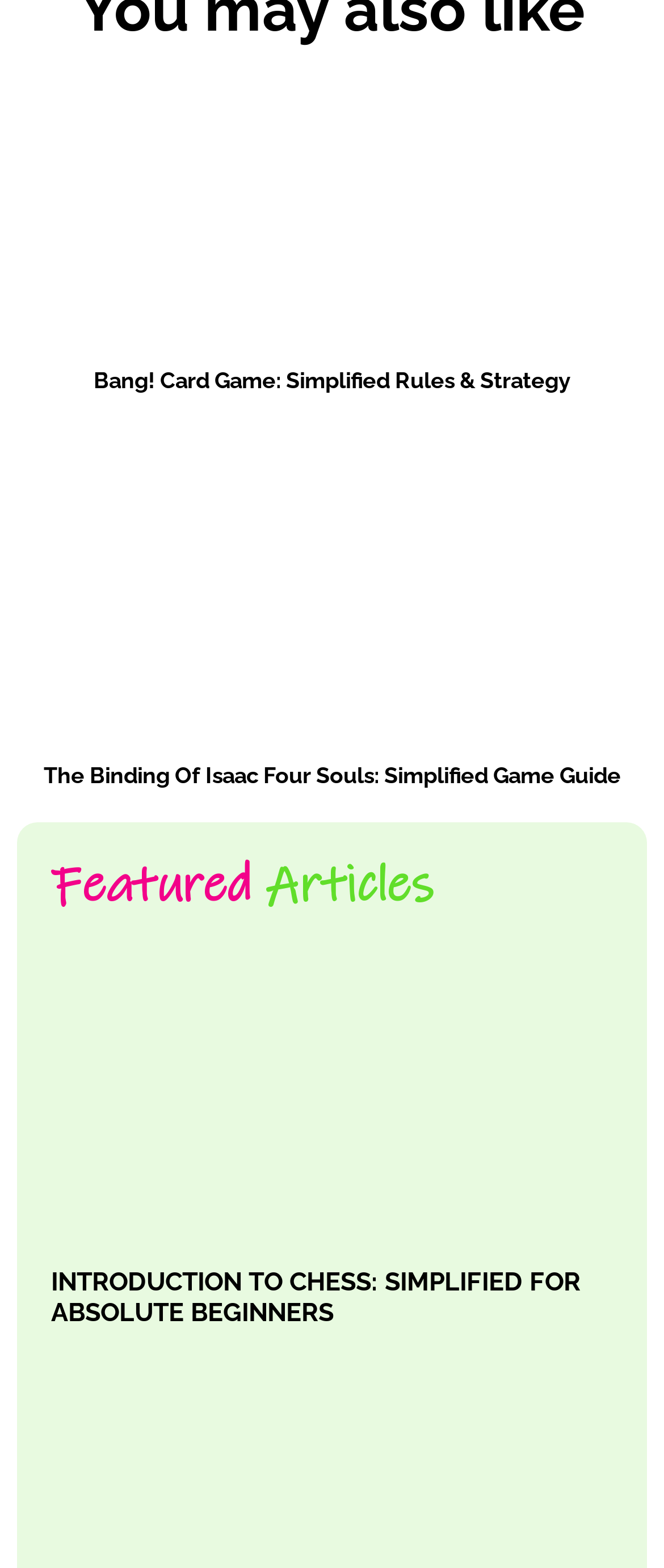What is the main topic of the webpage?
Look at the image and answer with only one word or phrase.

Card games and board games